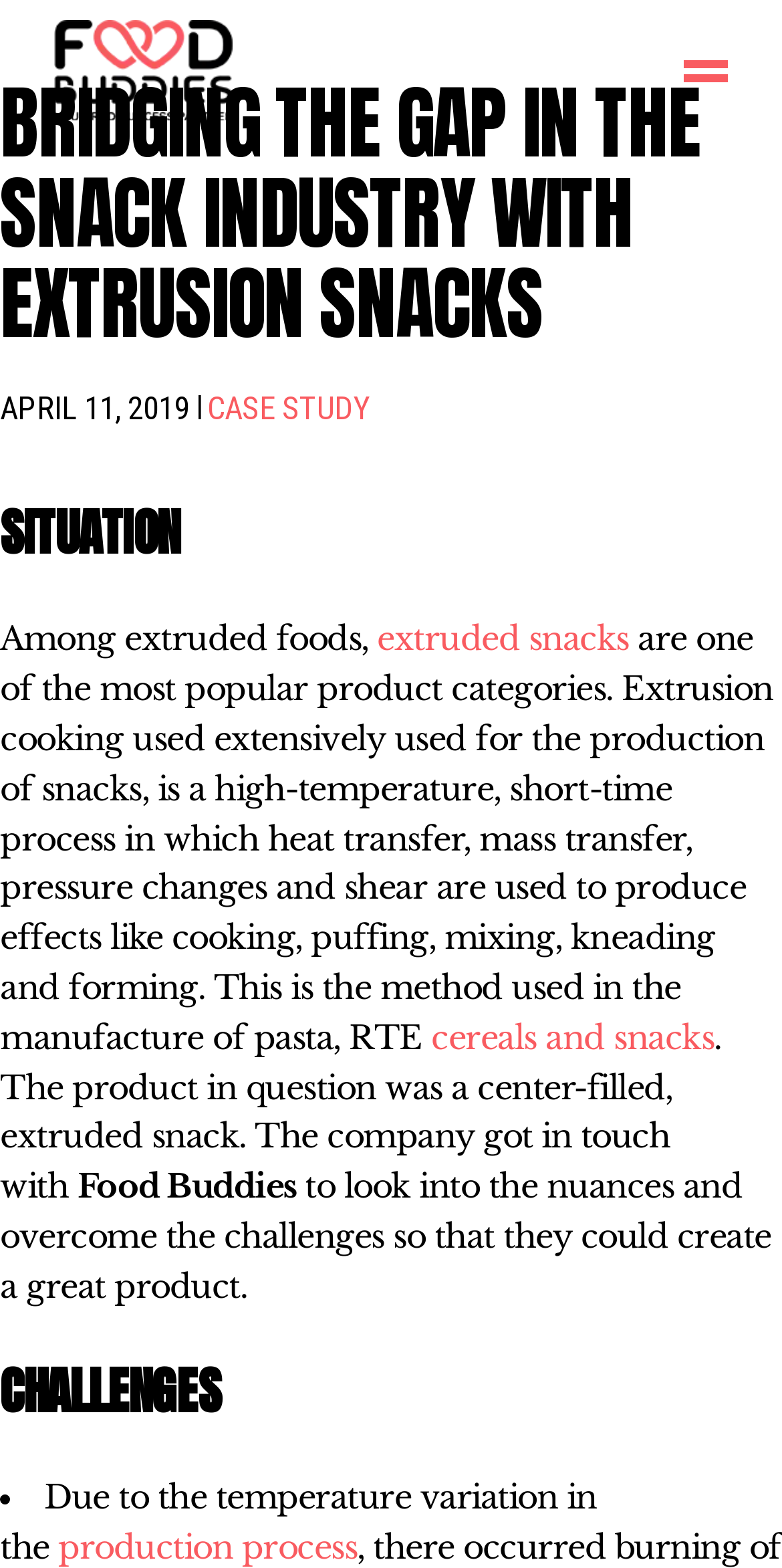Find the bounding box of the web element that fits this description: "alt="Food Buddies"".

[0.07, 0.0, 0.296, 0.09]